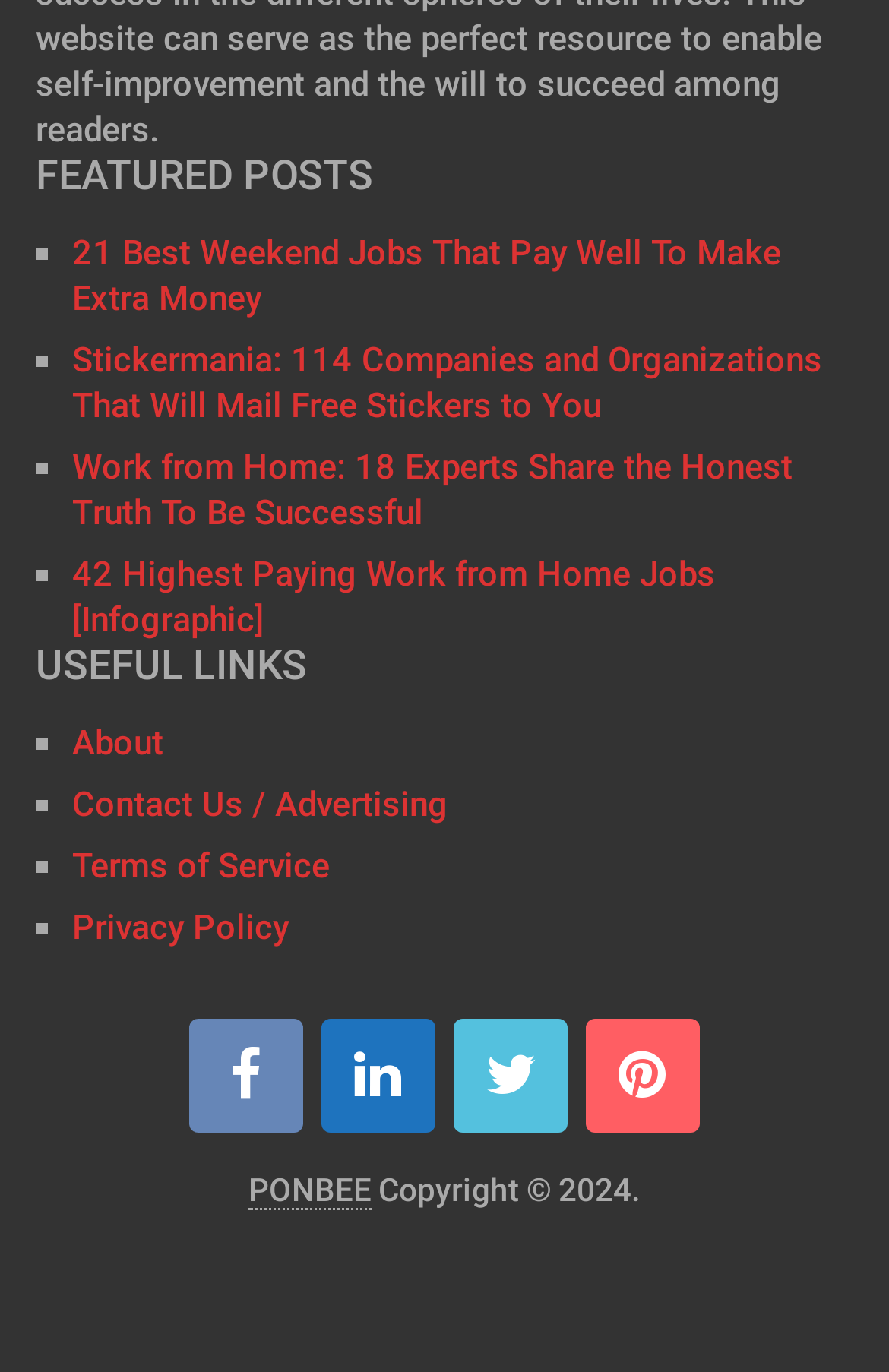How many useful links are provided?
Please give a detailed and elaborate explanation in response to the question.

The section 'USEFUL LINKS' contains five links: 'About', 'Contact Us / Advertising', 'Terms of Service', 'Privacy Policy', and therefore, there are five useful links provided.